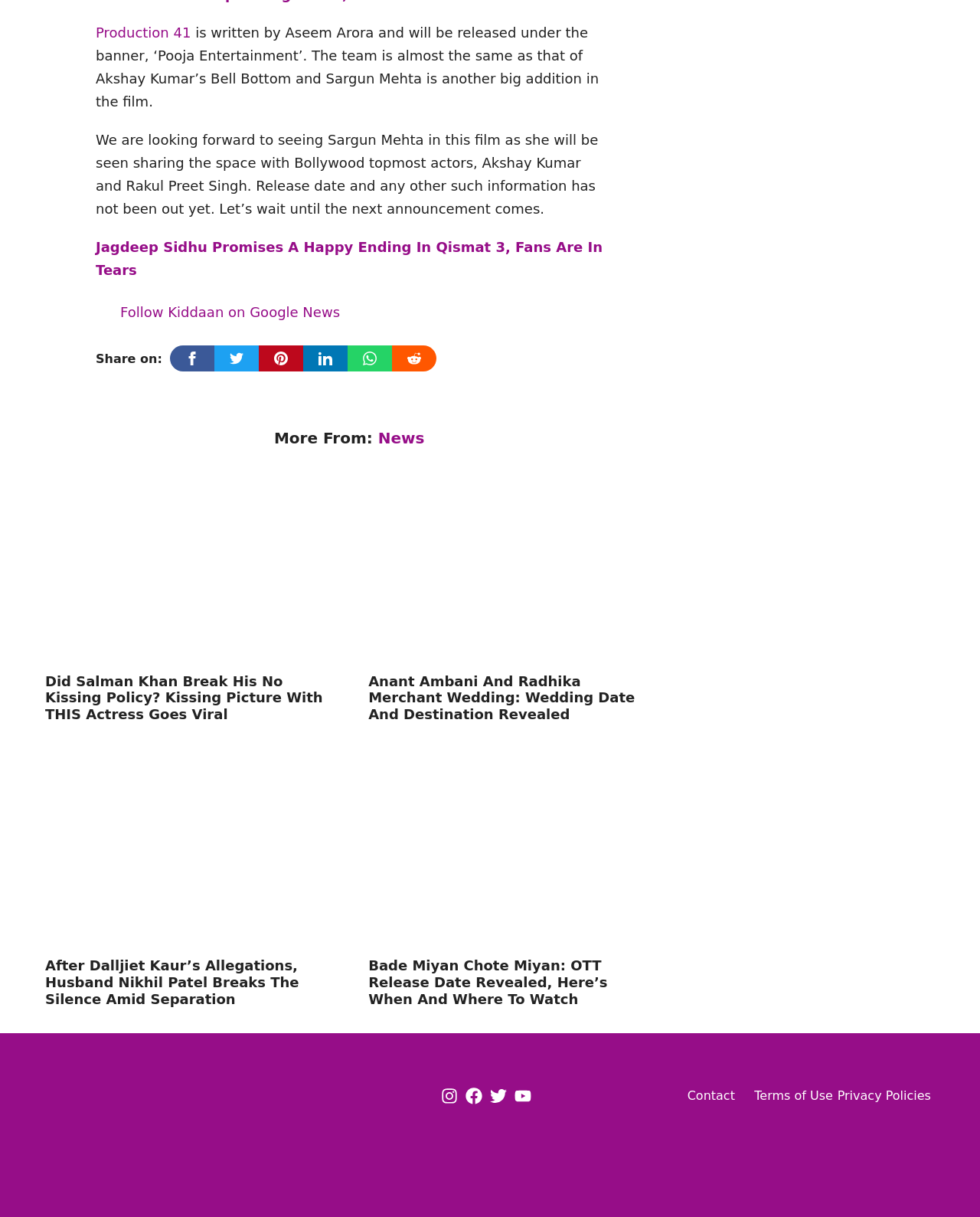How many social share buttons are available?
Please give a detailed and thorough answer to the question, covering all relevant points.

The answer can be found by counting the number of social share buttons, which are Facebook, Twitter, Pinterest, LinkedIn, WhatsApp, and Reddit. Each of these buttons has an associated image element.